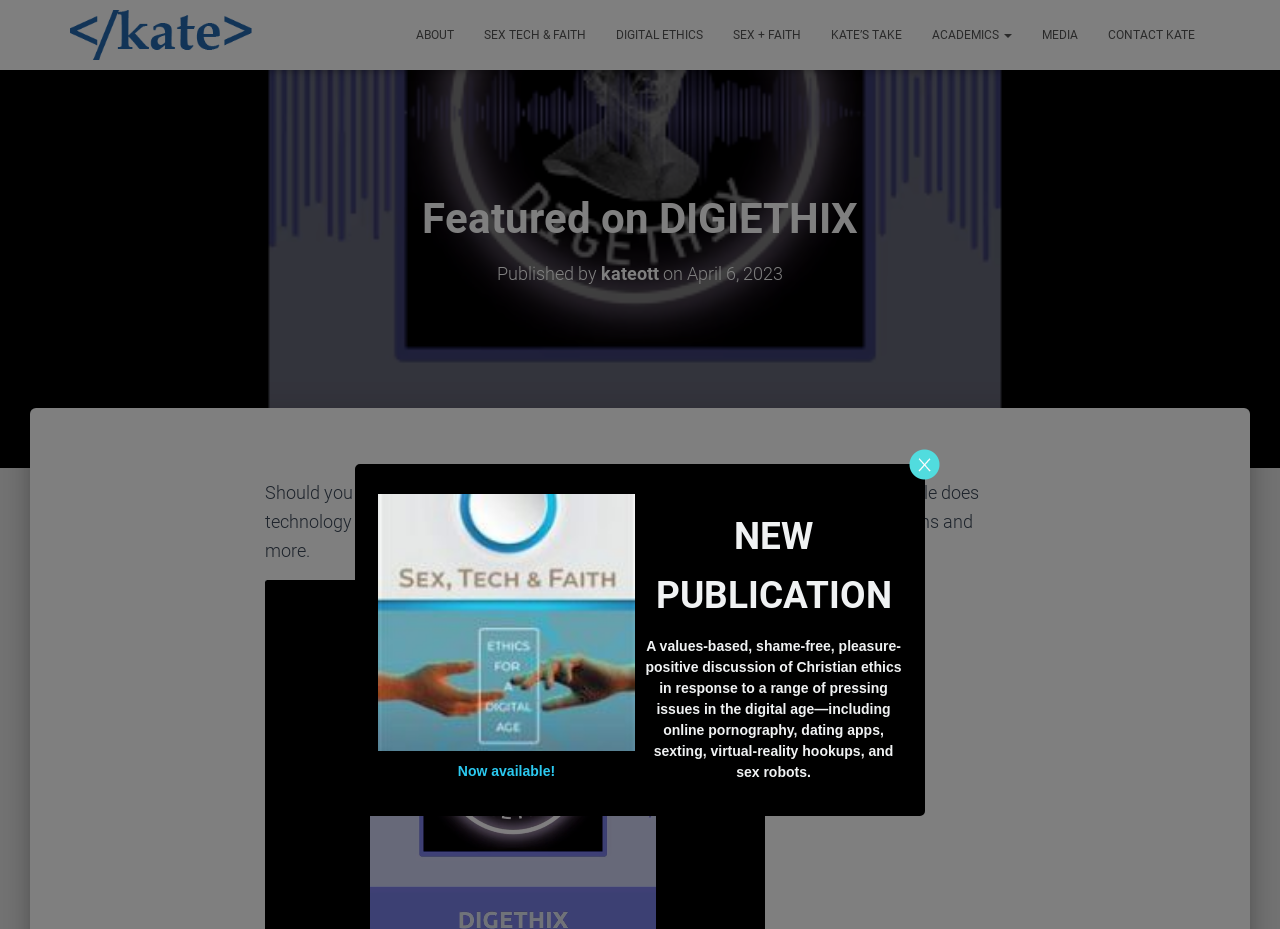Identify the coordinates of the bounding box for the element that must be clicked to accomplish the instruction: "Visit kateott's profile".

[0.47, 0.283, 0.515, 0.305]